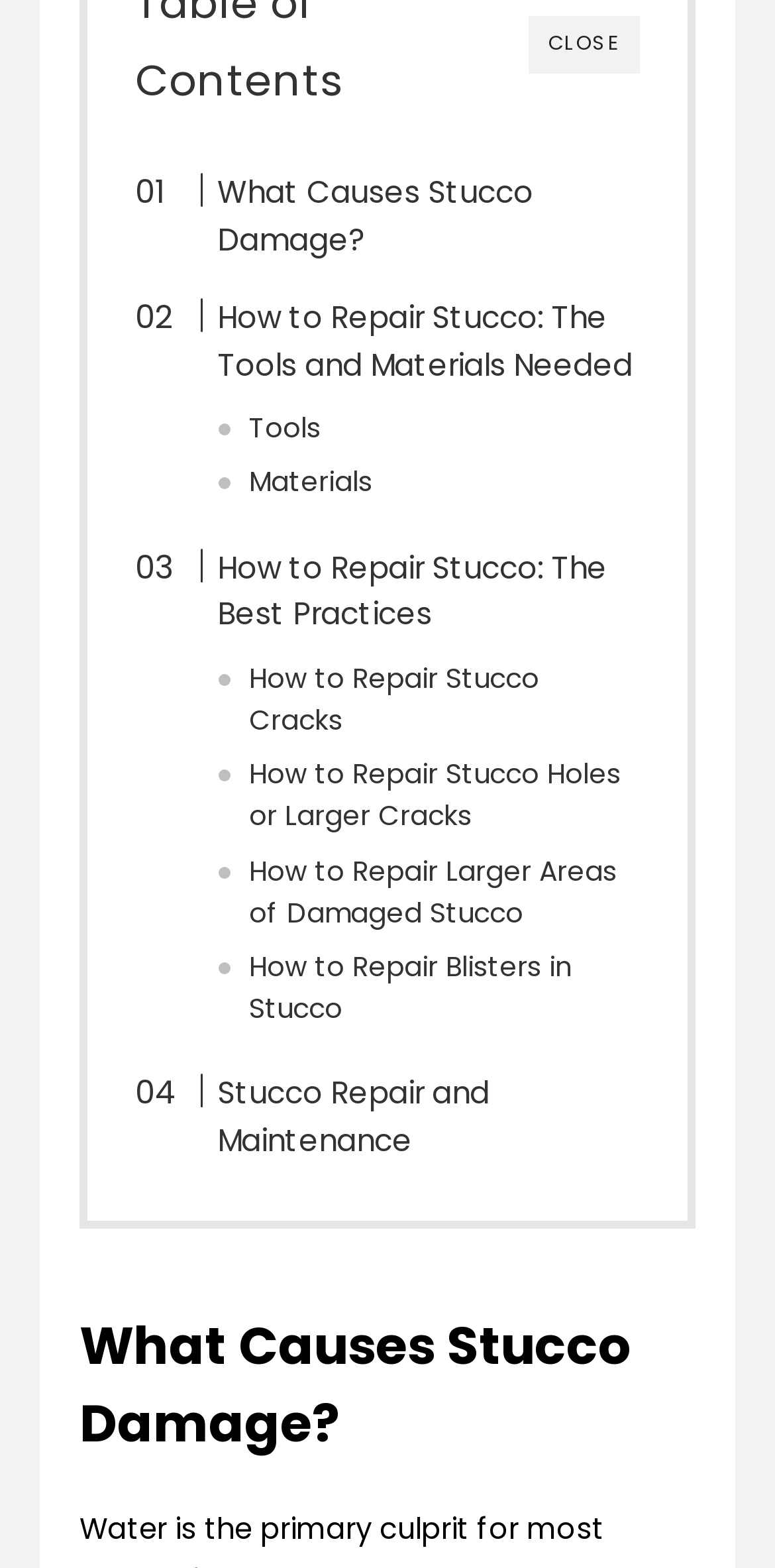What is the purpose of the 'CLOSE' button?
Could you answer the question in a detailed manner, providing as much information as possible?

The 'CLOSE' button is likely used to close a window or popup on the webpage, allowing the user to return to the main content.